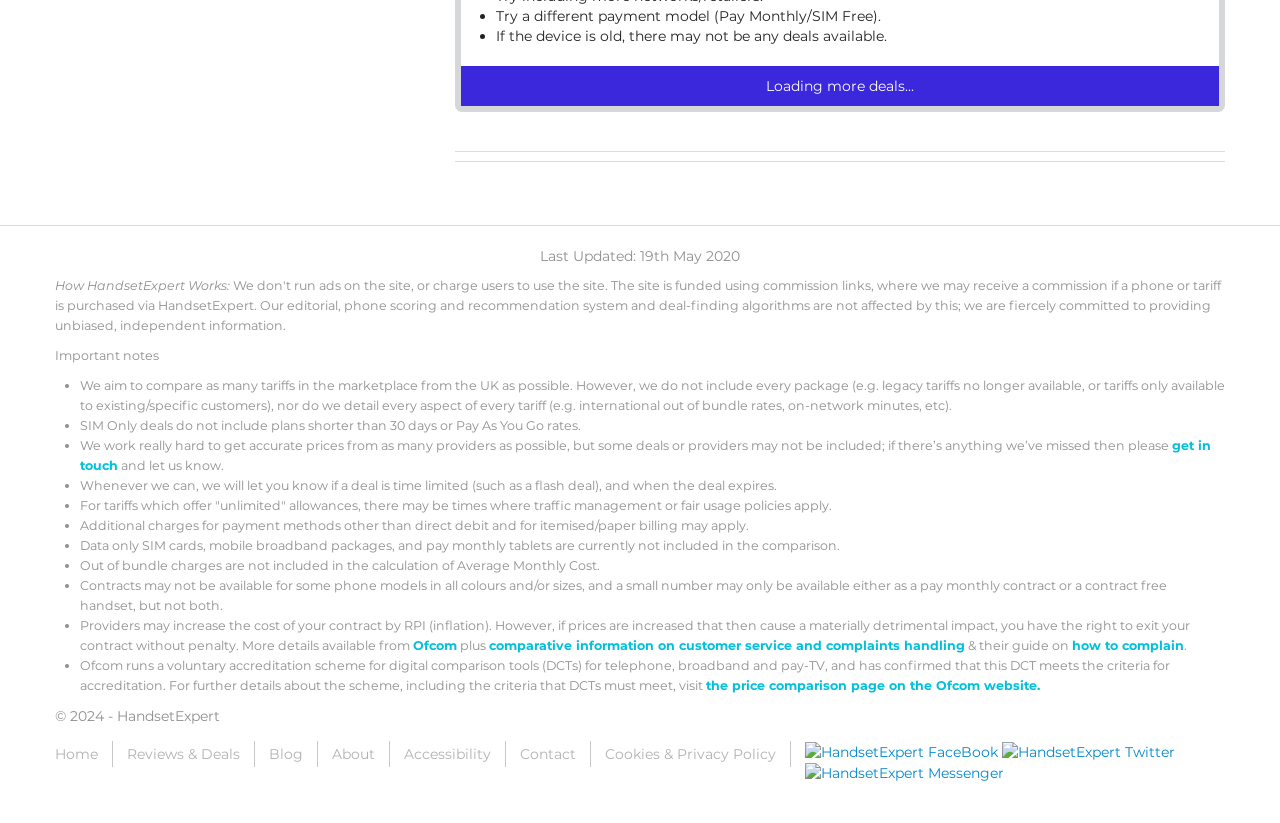What is the last updated date of the deals?
Refer to the image and offer an in-depth and detailed answer to the question.

The webpage contains a static text element that indicates the last updated date of the deals, which is 19th May 2020.